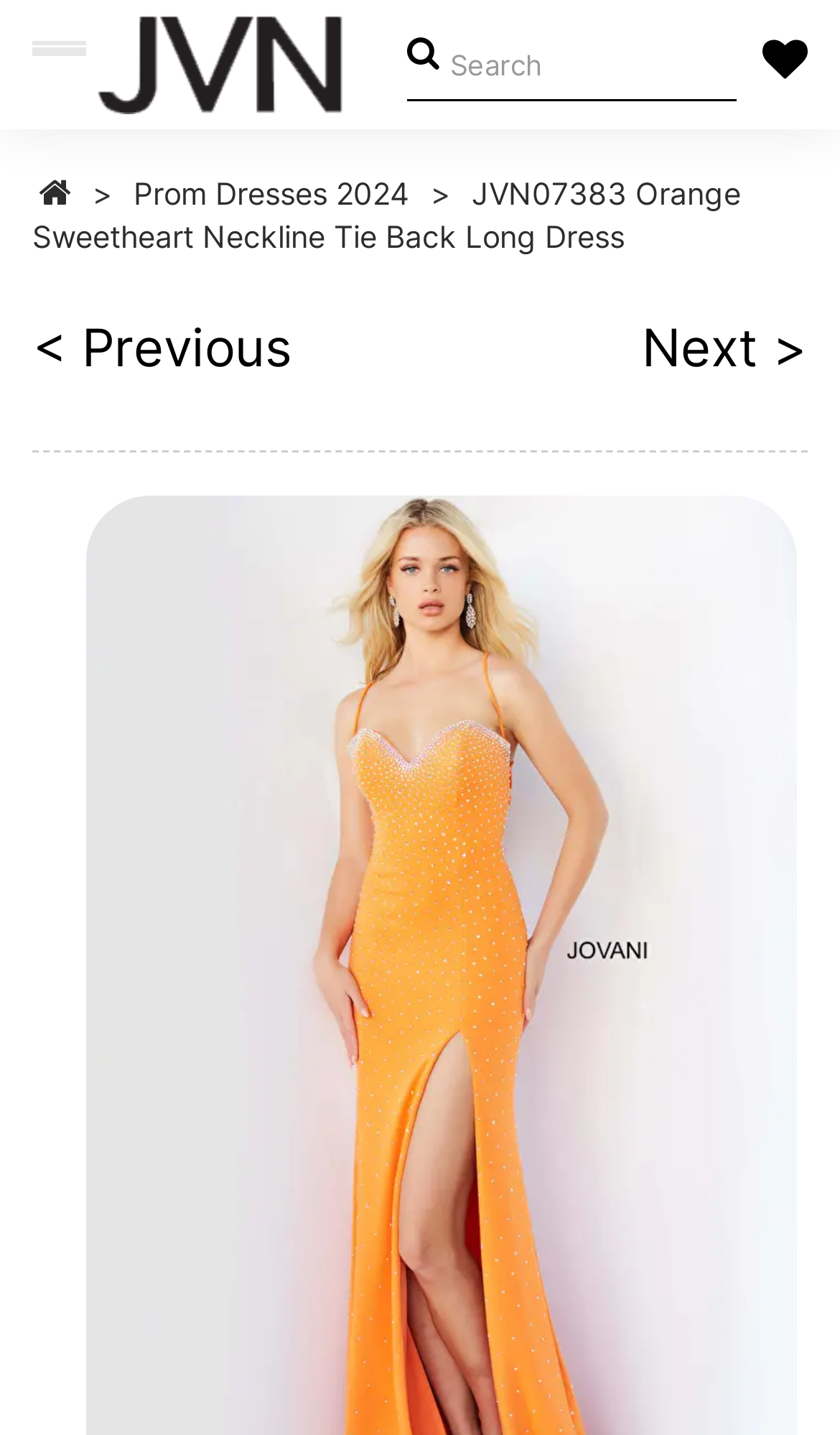Determine the bounding box coordinates of the clickable region to execute the instruction: "toggle navigation". The coordinates should be four float numbers between 0 and 1, denoted as [left, top, right, bottom].

[0.038, 0.028, 0.103, 0.067]